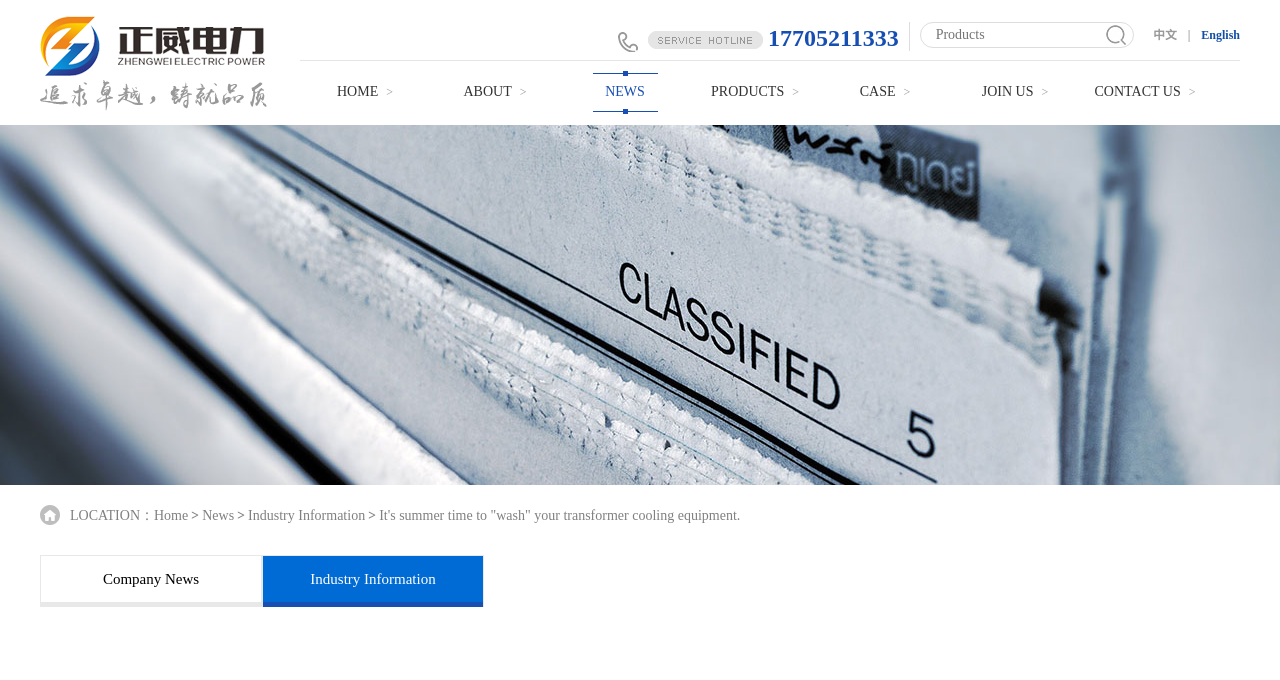Please provide the bounding box coordinates for the element that needs to be clicked to perform the following instruction: "Switch to Chinese". The coordinates should be given as four float numbers between 0 and 1, i.e., [left, top, right, bottom].

[0.901, 0.041, 0.919, 0.062]